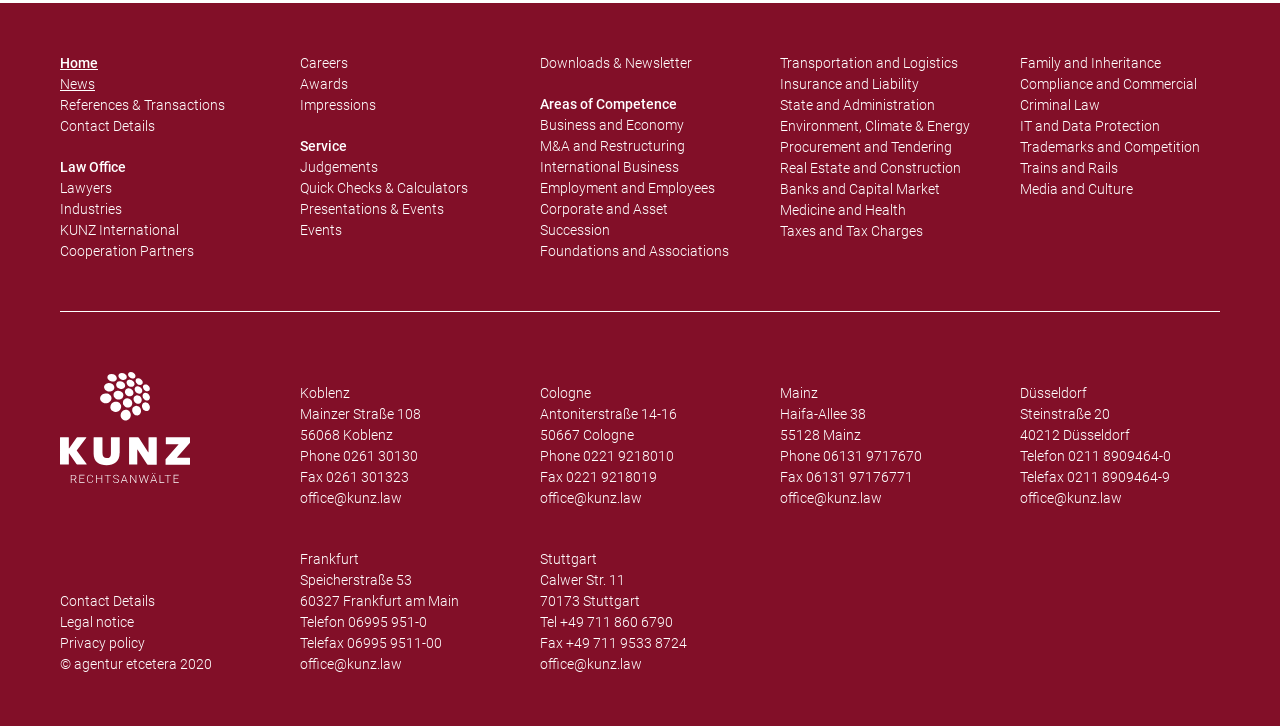Please identify the bounding box coordinates of the element I need to click to follow this instruction: "Click on the 'office@kunz.law' email link".

[0.234, 0.675, 0.314, 0.697]